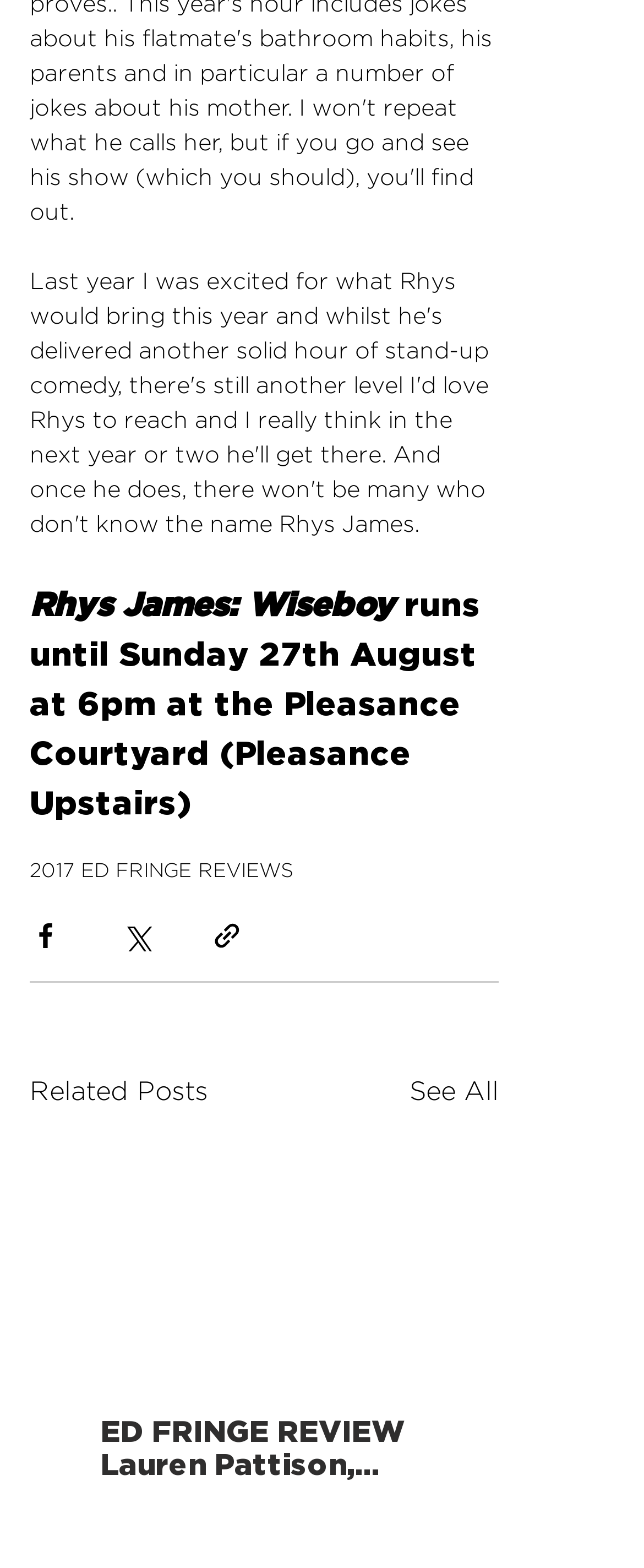What is the section below the main heading?
Answer the question in as much detail as possible.

The heading below the main heading mentions 'Related Posts' which suggests that the section is about related posts.